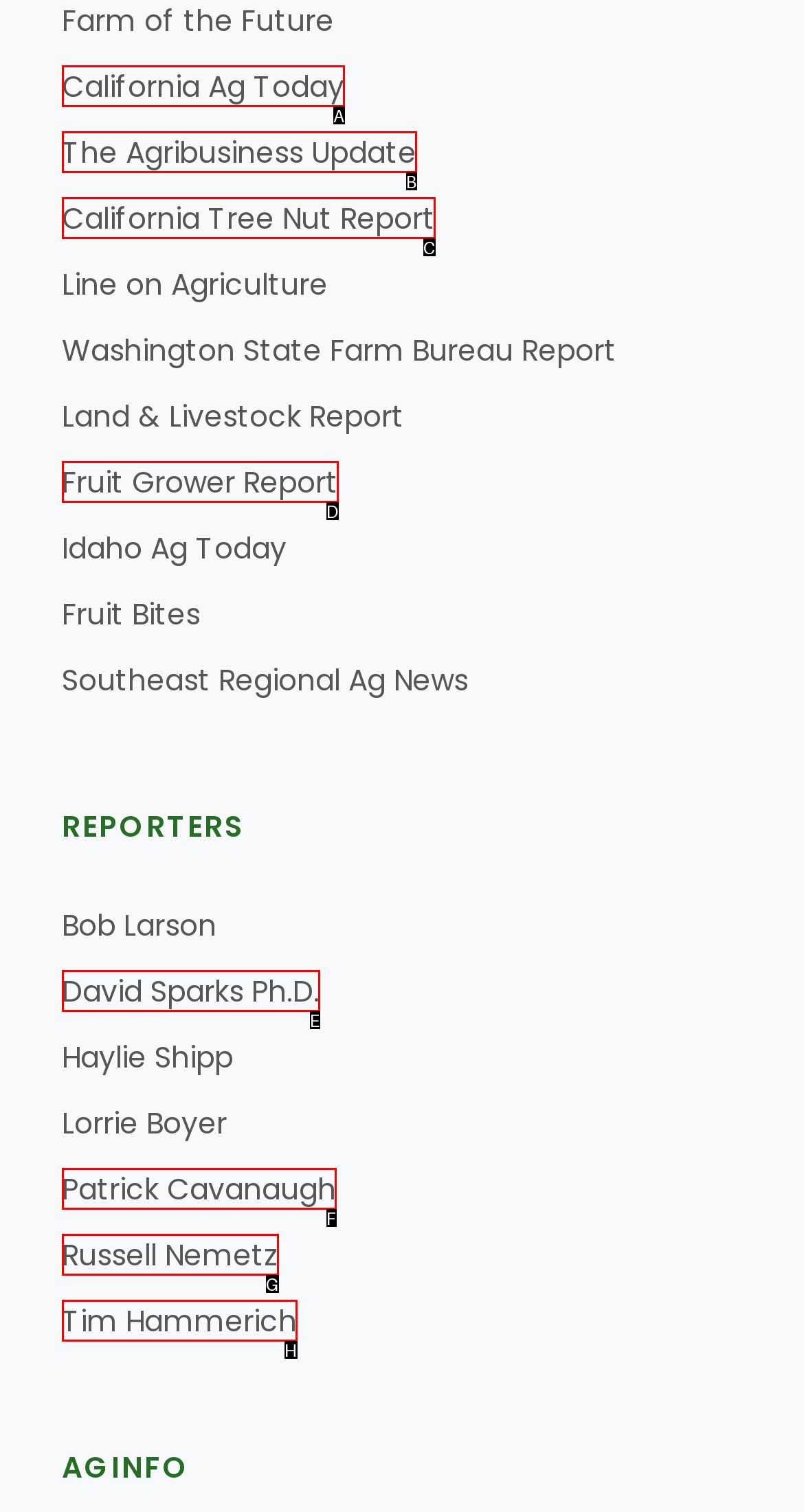Tell me the letter of the option that corresponds to the description: Russell Nemetz
Answer using the letter from the given choices directly.

G